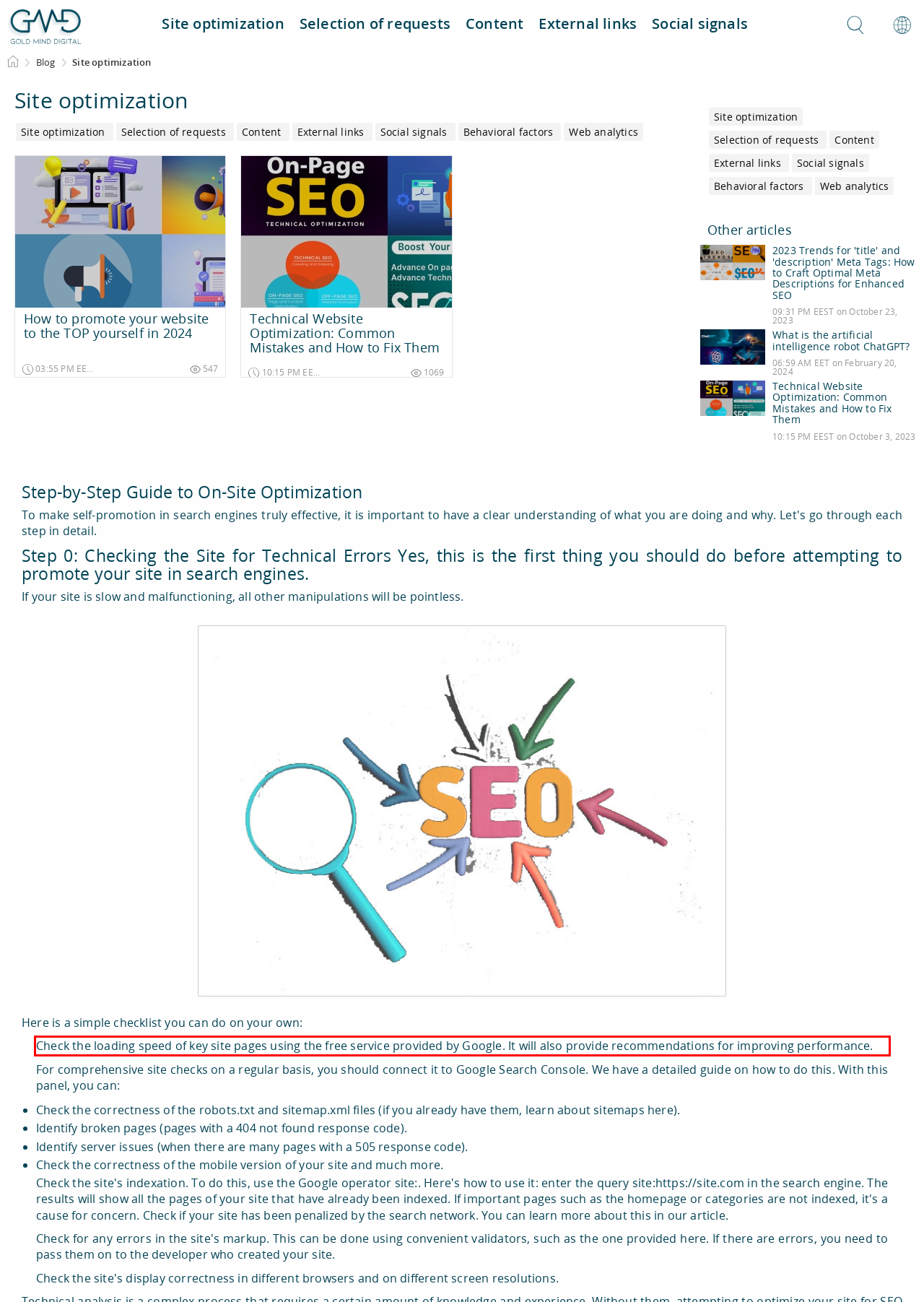You are given a screenshot with a red rectangle. Identify and extract the text within this red bounding box using OCR.

Check the loading speed of key site pages using the free service provided by Google. It will also provide recommendations for improving performance.